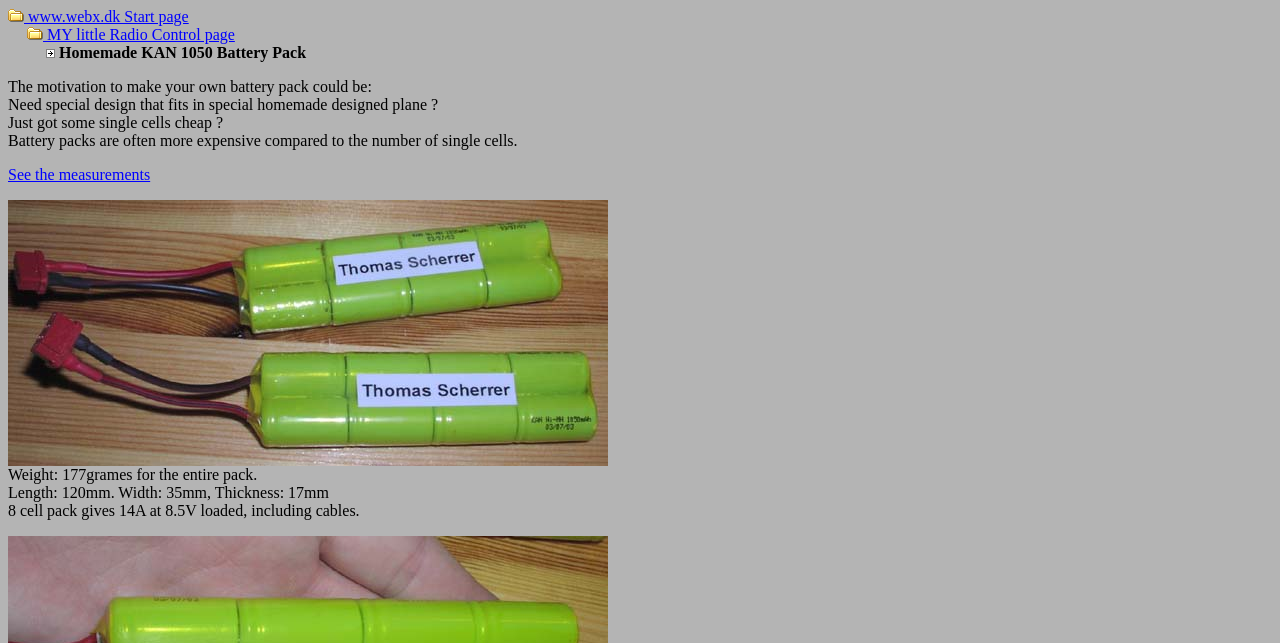Analyze the image and give a detailed response to the question:
What is the purpose of the homemade battery pack?

The webpage is titled 'Radio control page, Homemade KAN1050 Battery Pack', which suggests that the homemade battery pack is designed for use in radio control applications.